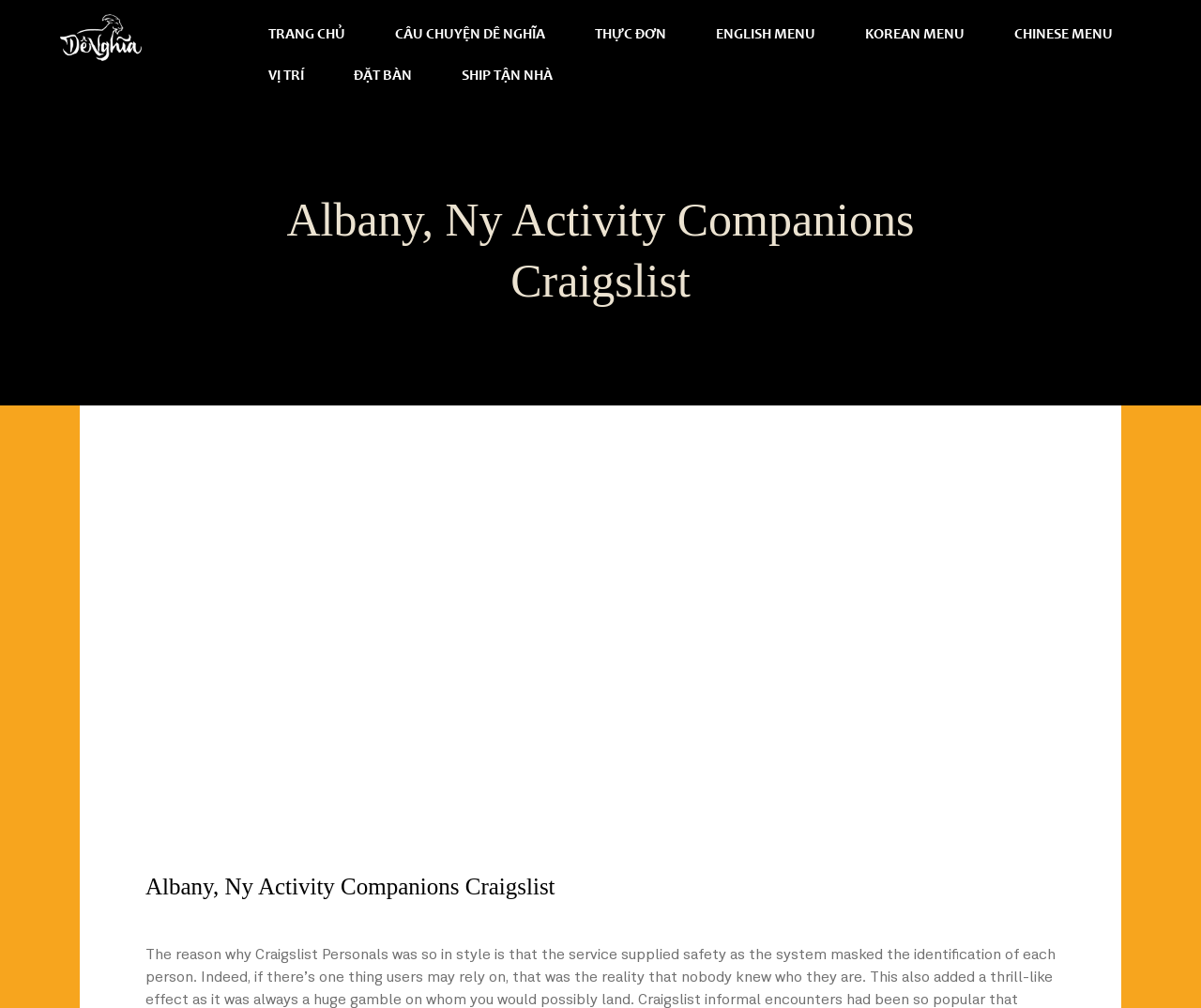Kindly determine the bounding box coordinates of the area that needs to be clicked to fulfill this instruction: "go to trang chủ".

[0.223, 0.023, 0.288, 0.046]